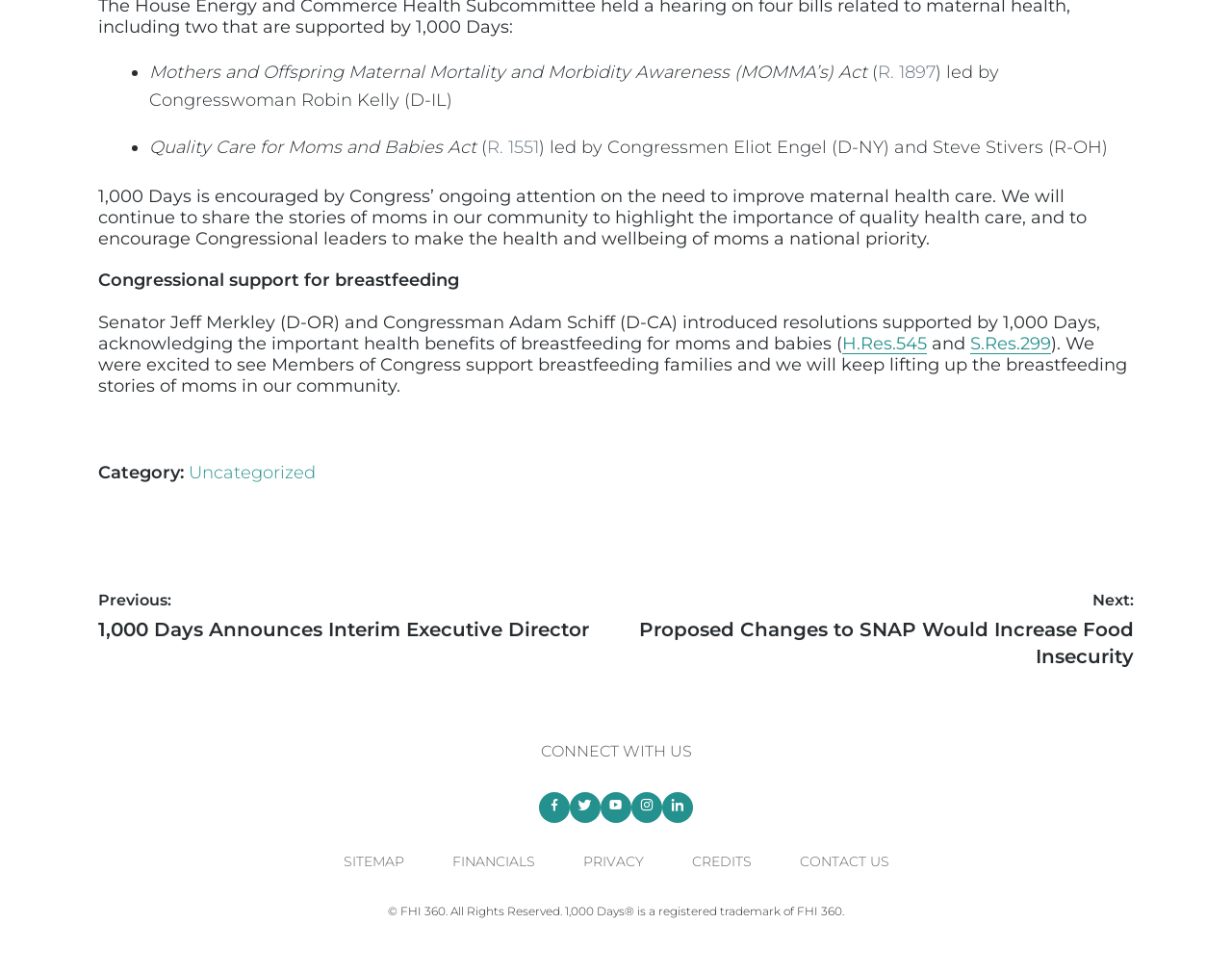Based on the description "alt="Facebook" aria-label="Facebook: https://www.facebook.com/1000Days" title="Facebook"", find the bounding box of the specified UI element.

[0.438, 0.812, 0.462, 0.844]